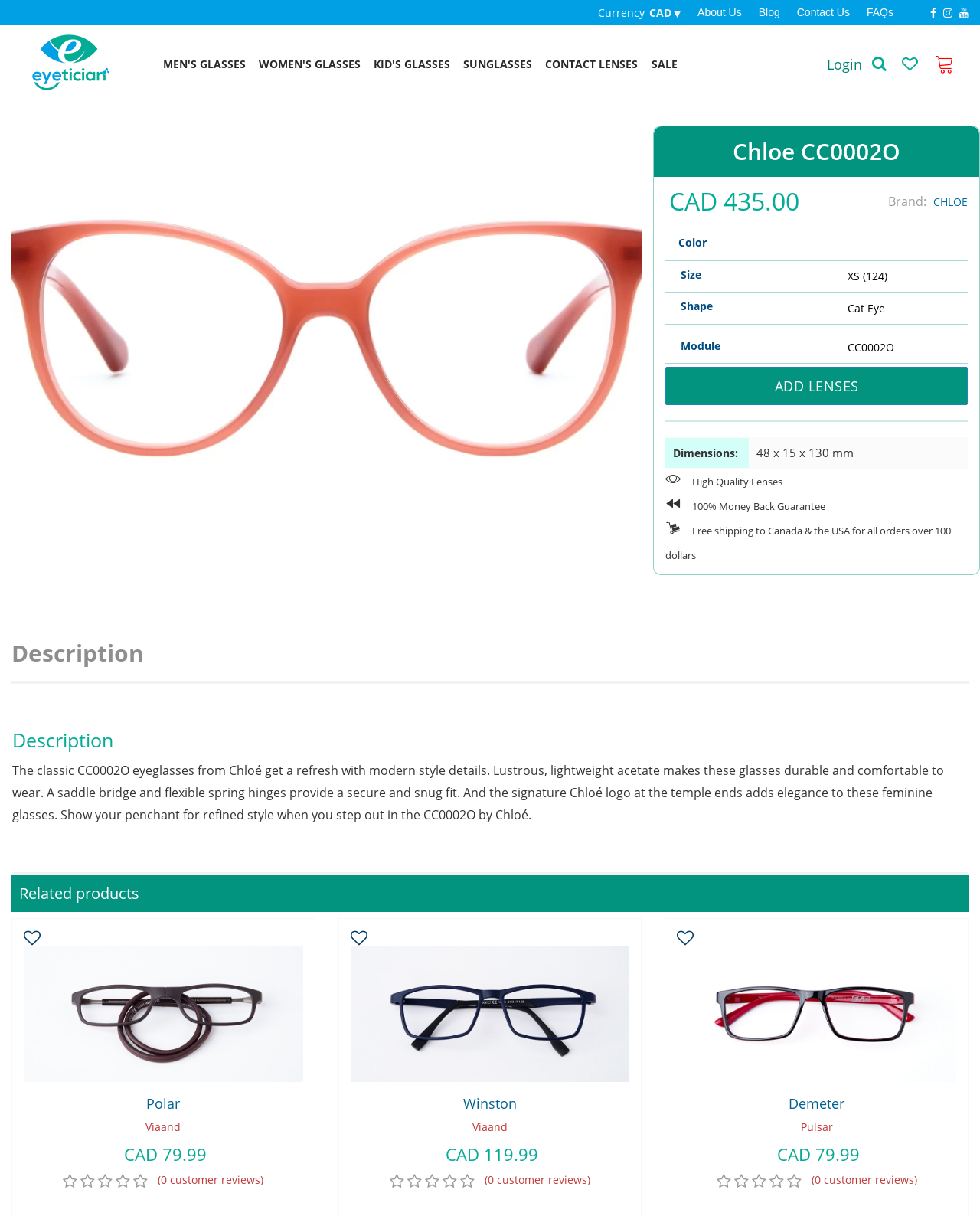Please indicate the bounding box coordinates for the clickable area to complete the following task: "Login to your account". The coordinates should be specified as four float numbers between 0 and 1, i.e., [left, top, right, bottom].

[0.844, 0.034, 0.895, 0.071]